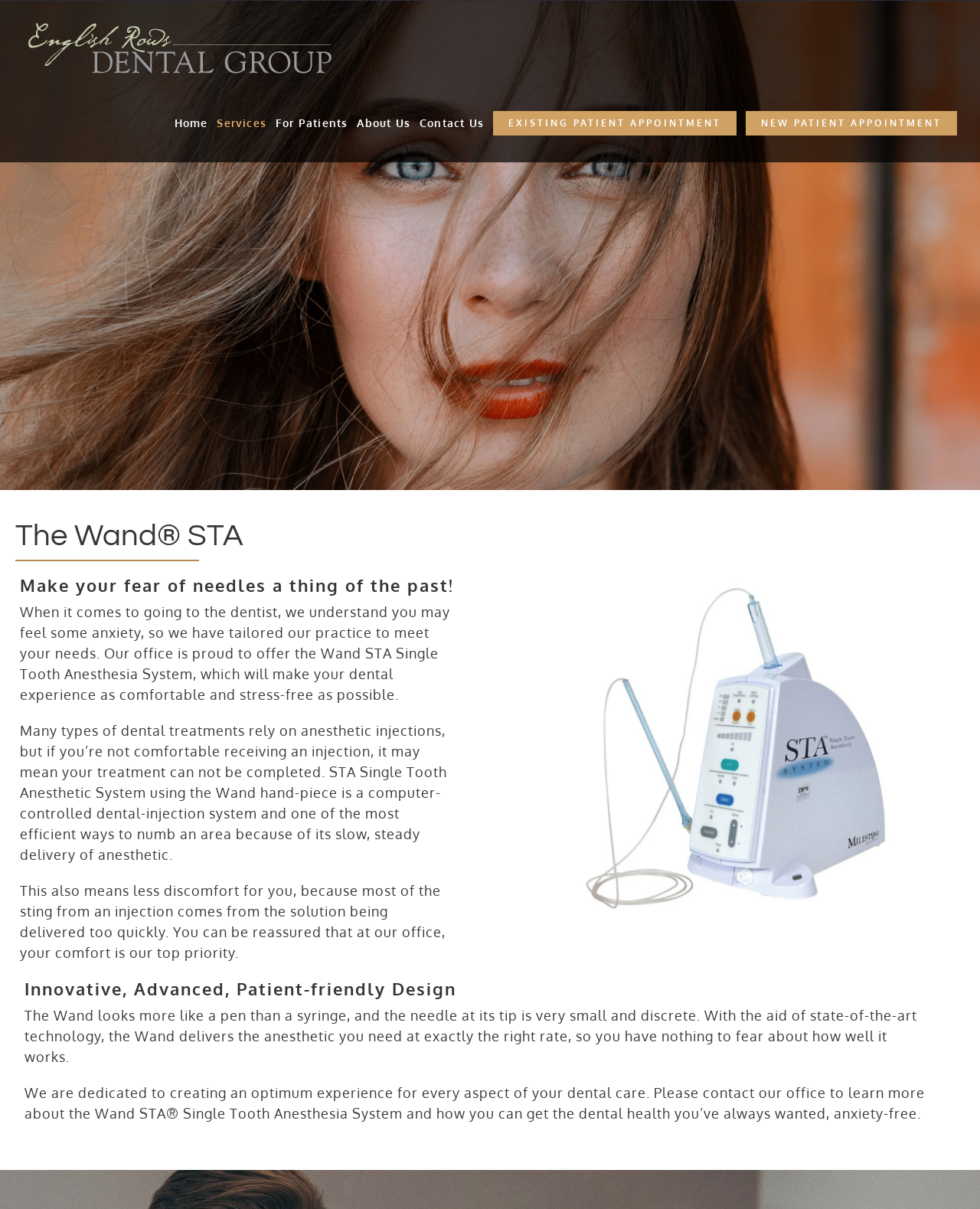Create a detailed summary of the webpage's content and design.

The webpage is about the Wand STA Single Tooth Anesthesia System, a dental technology designed to make dental experiences comfortable and stress-free. At the top left corner, there is the English Rows Dental Group logo, which is an image linked to the group's homepage. 

Below the logo, there is a main menu navigation bar that spans almost the entire width of the page. The menu consists of seven links: Home, Services, For Patients, About Us, Contact Us, EXISTING PATIENT APPOINTMENT, and NEW PATIENT APPOINTMENT.

The main content of the page starts with a heading that reads "The Wand STA" followed by a subheading "Make your fear of needles a thing of the past!" These headings are positioned near the top center of the page. 

Below the headings, there are three paragraphs of text that describe the Wand STA system and its benefits. The text explains how the system is designed to meet patients' needs, reduce anxiety, and provide a comfortable dental experience. 

To the right of the text, there is an image of the Wand STA system, which takes up about half of the page's width. 

Further down the page, there is another heading "Innovative, Advanced, Patient-friendly Design" followed by two more paragraphs of text that provide additional information about the Wand STA system. 

At the very bottom of the page, there is a "Go to Top" link, which allows users to quickly navigate back to the top of the page.